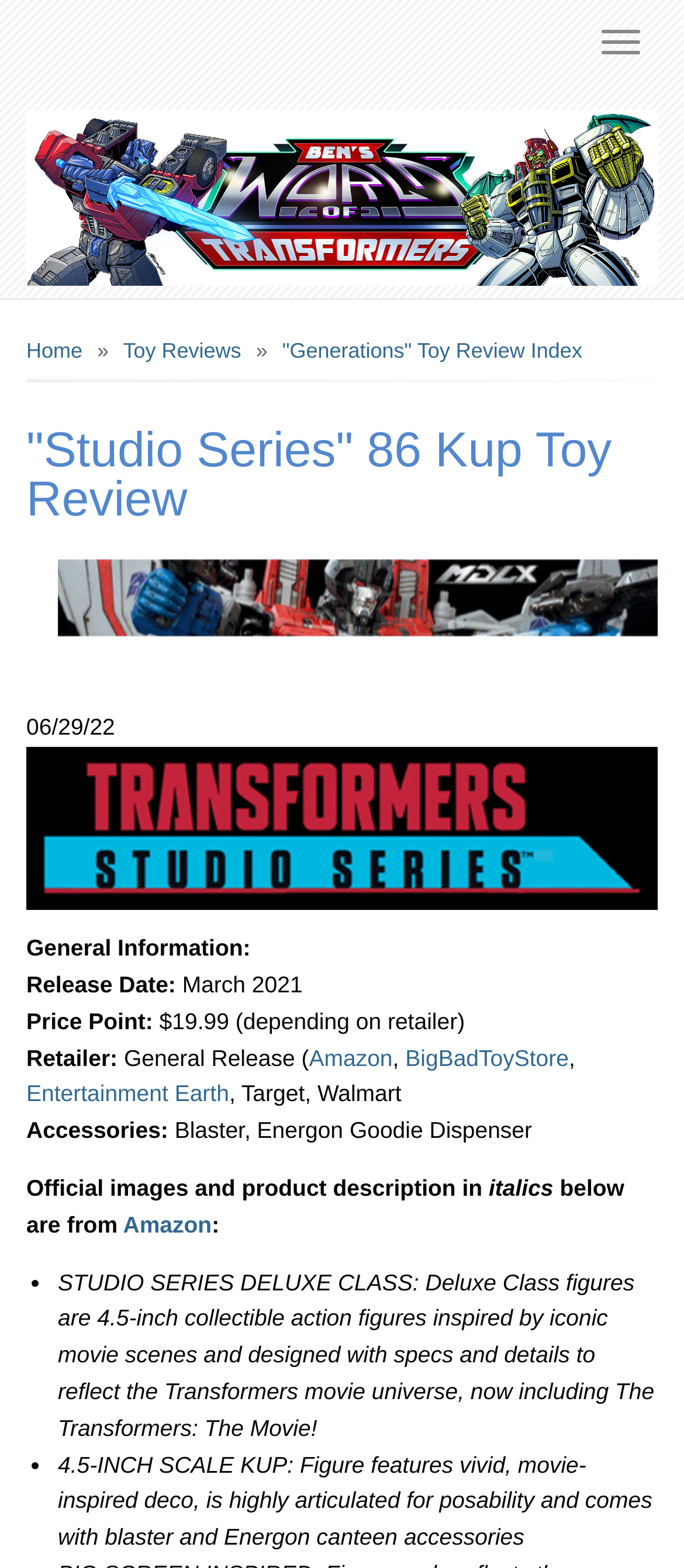For the given element description "Generations" Toy Review Index, determine the bounding box coordinates of the UI element. The coordinates should follow the format (top-left x, top-left y, bottom-right x, bottom-right y) and be within the range of 0 to 1.

[0.413, 0.216, 0.851, 0.231]